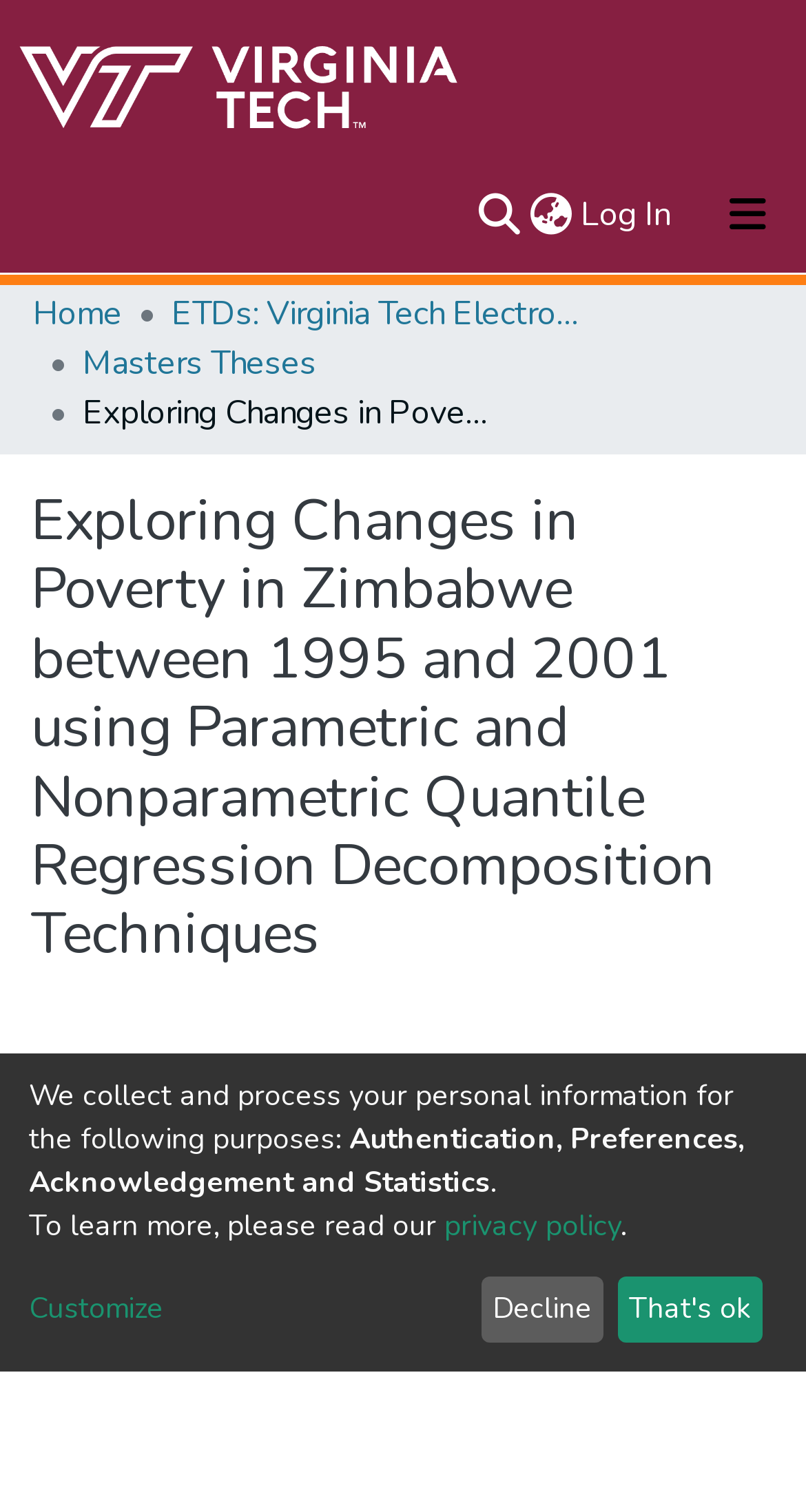Please locate the bounding box coordinates of the element that should be clicked to complete the given instruction: "View ETDs: Virginia Tech Electronic Theses and Dissertations".

[0.213, 0.191, 0.726, 0.224]